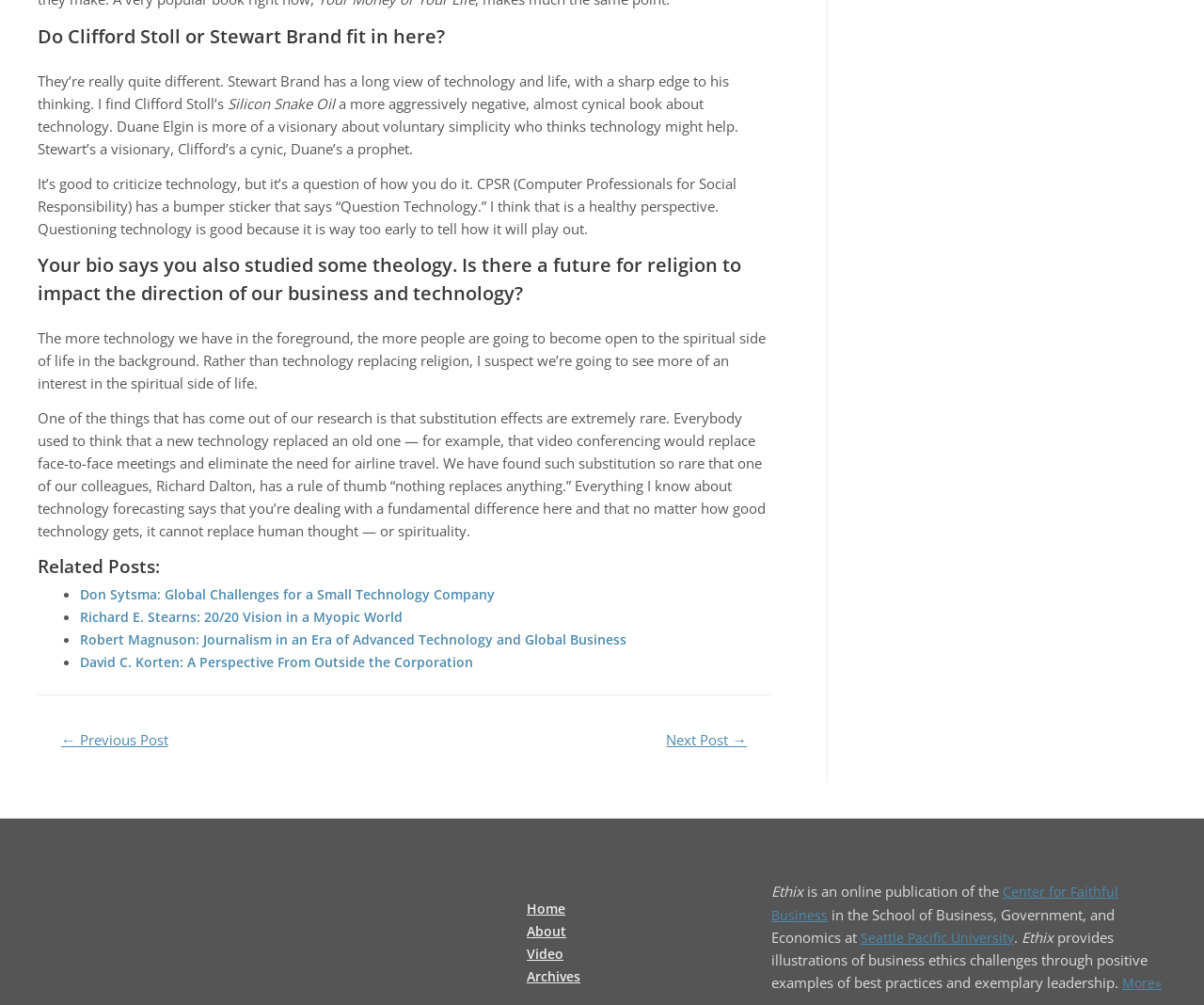How many footer widgets are there?
Answer the question with a detailed and thorough explanation.

I counted the number of footer widgets, and there are three: 'Footer Widget 1', 'Footer Widget 3', and 'Footer Widget 4'.